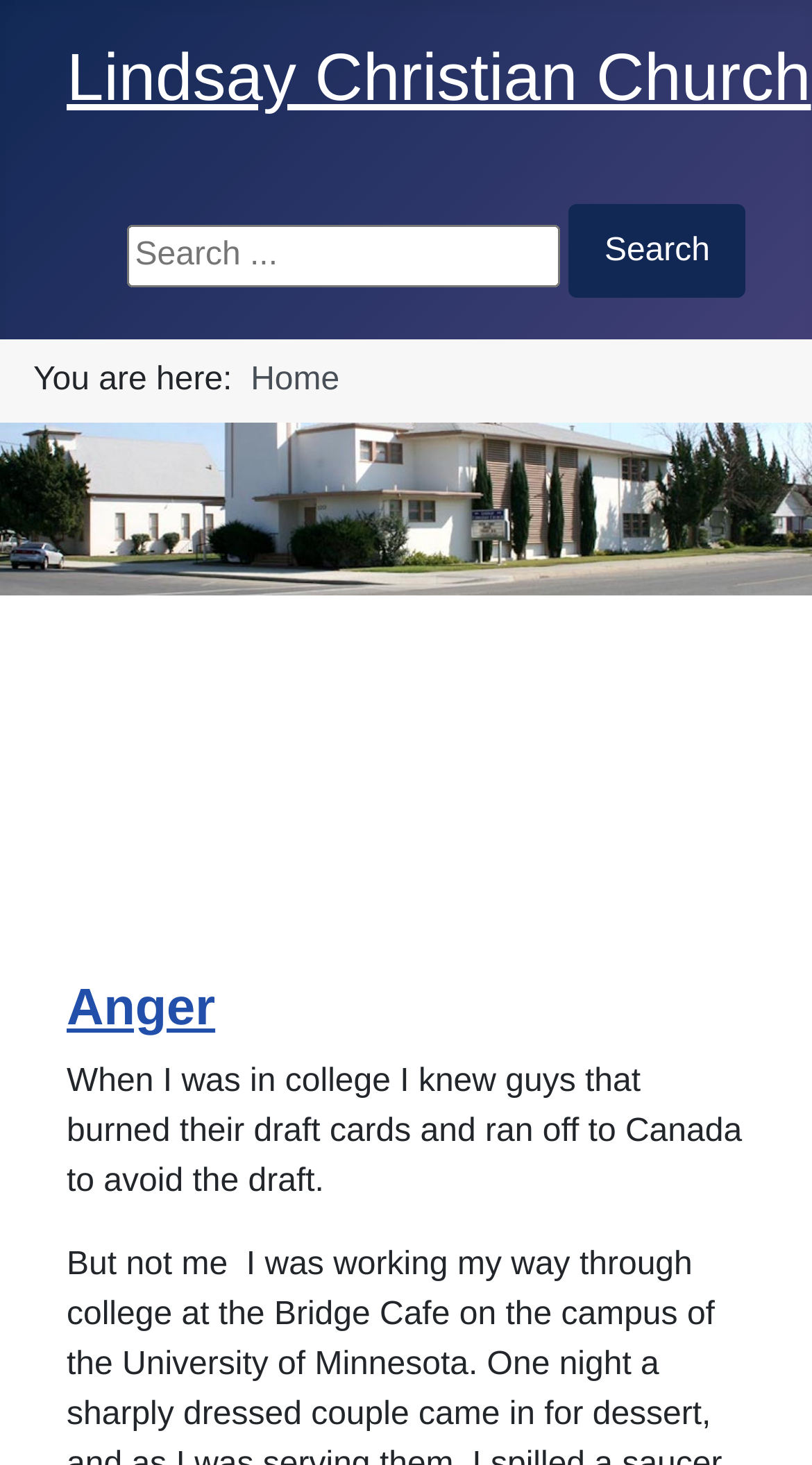Please give a one-word or short phrase response to the following question: 
What is the purpose of the search bar?

To search the website